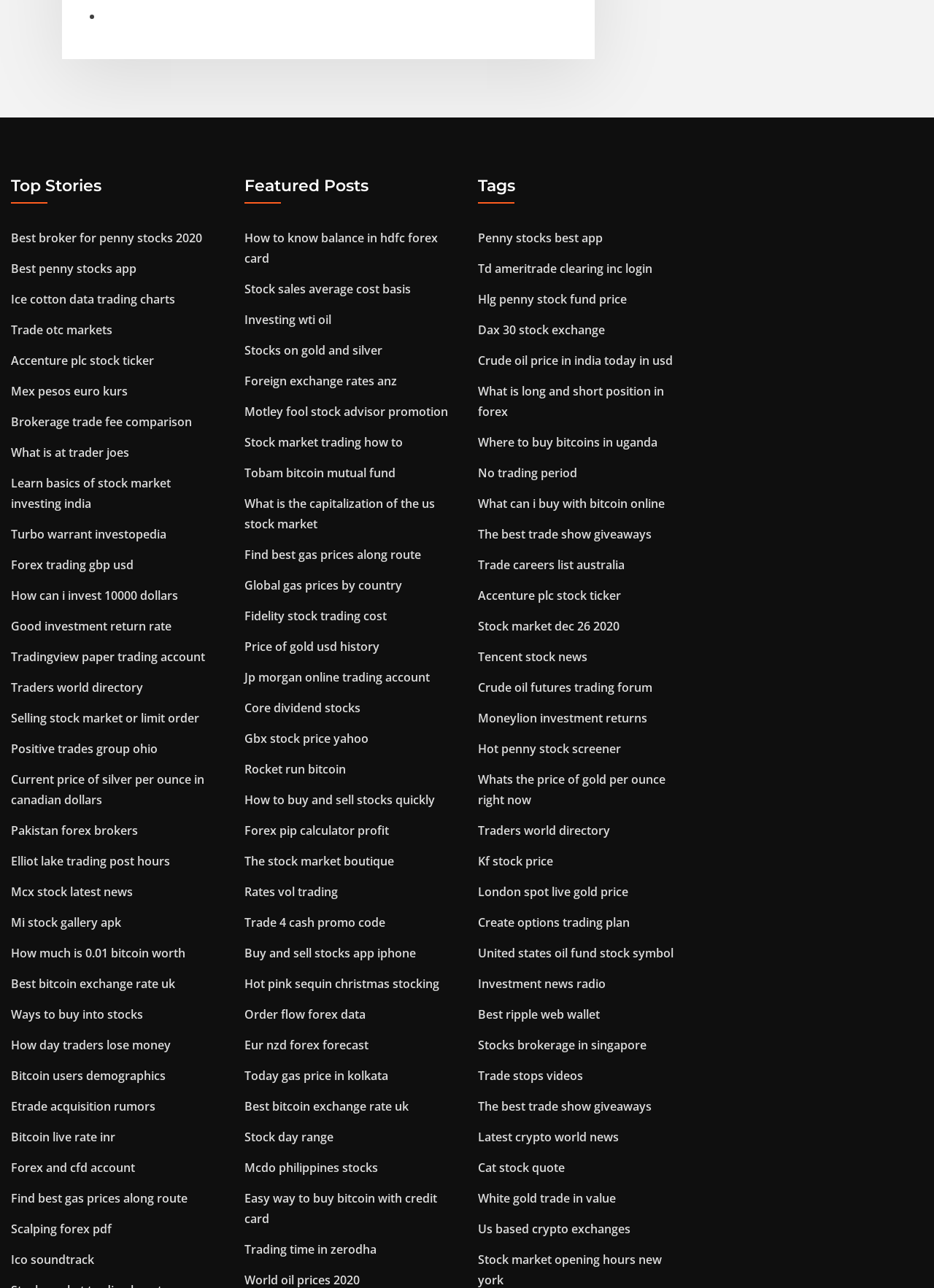Identify the bounding box coordinates for the element that needs to be clicked to fulfill this instruction: "Click on 'Best broker for penny stocks 2020'". Provide the coordinates in the format of four float numbers between 0 and 1: [left, top, right, bottom].

[0.012, 0.179, 0.216, 0.191]